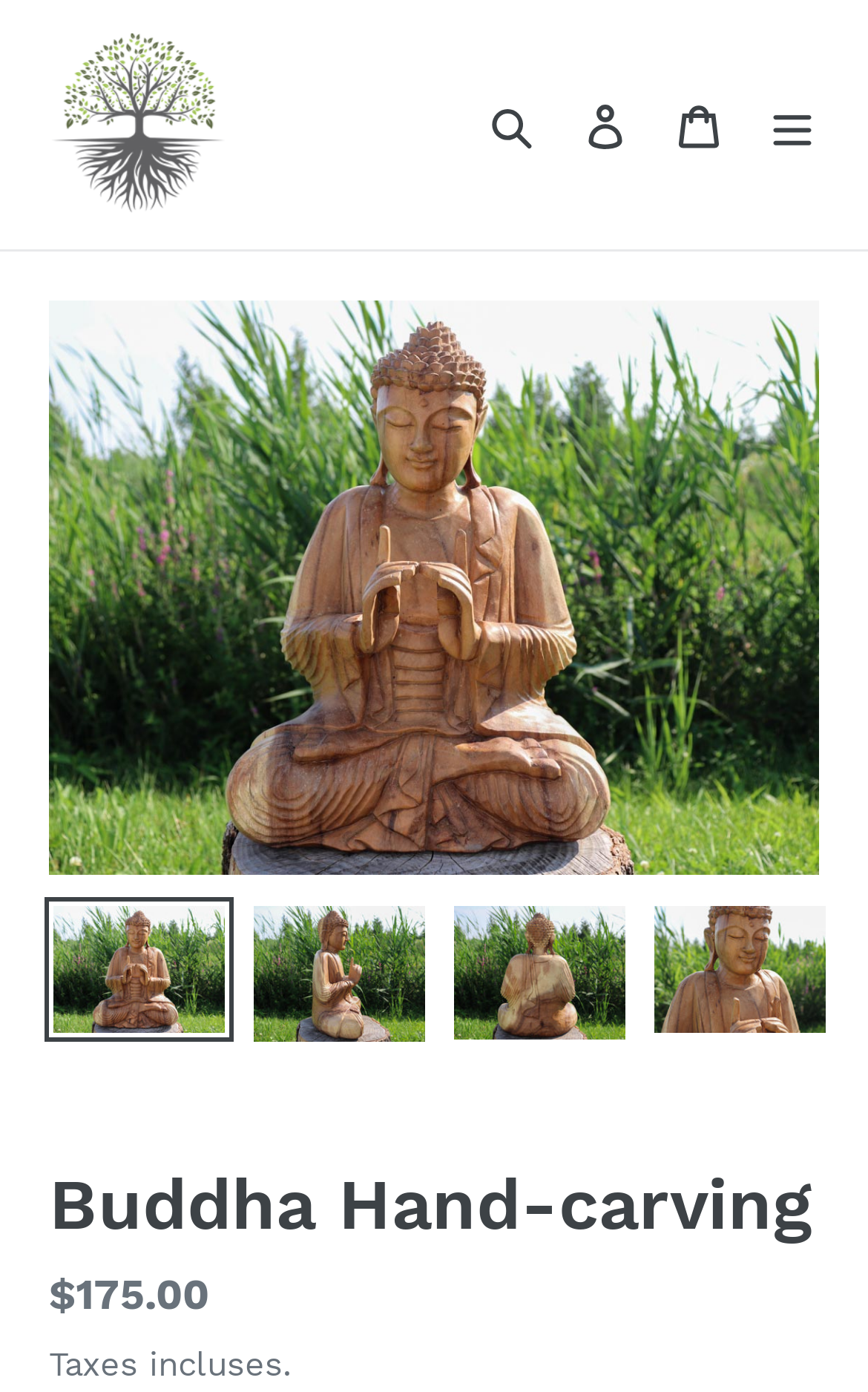Please analyze the image and provide a thorough answer to the question:
What is the name of the boutique?

The name of the boutique can be found in the top-left corner of the webpage, where it says 'La Turquoise Boutique' in a link format.